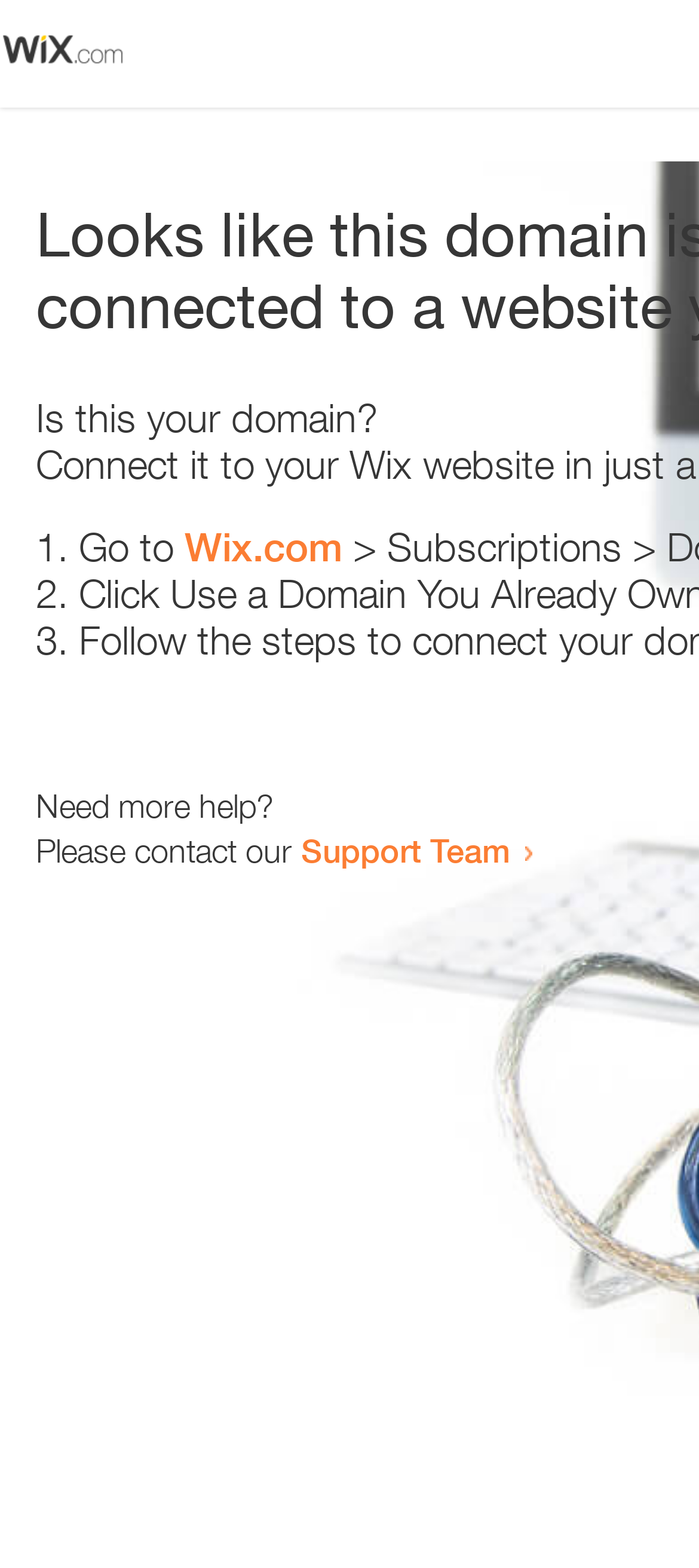Based on the element description, predict the bounding box coordinates (top-left x, top-left y, bottom-right x, bottom-right y) for the UI element in the screenshot: Wix.com

[0.264, 0.334, 0.49, 0.364]